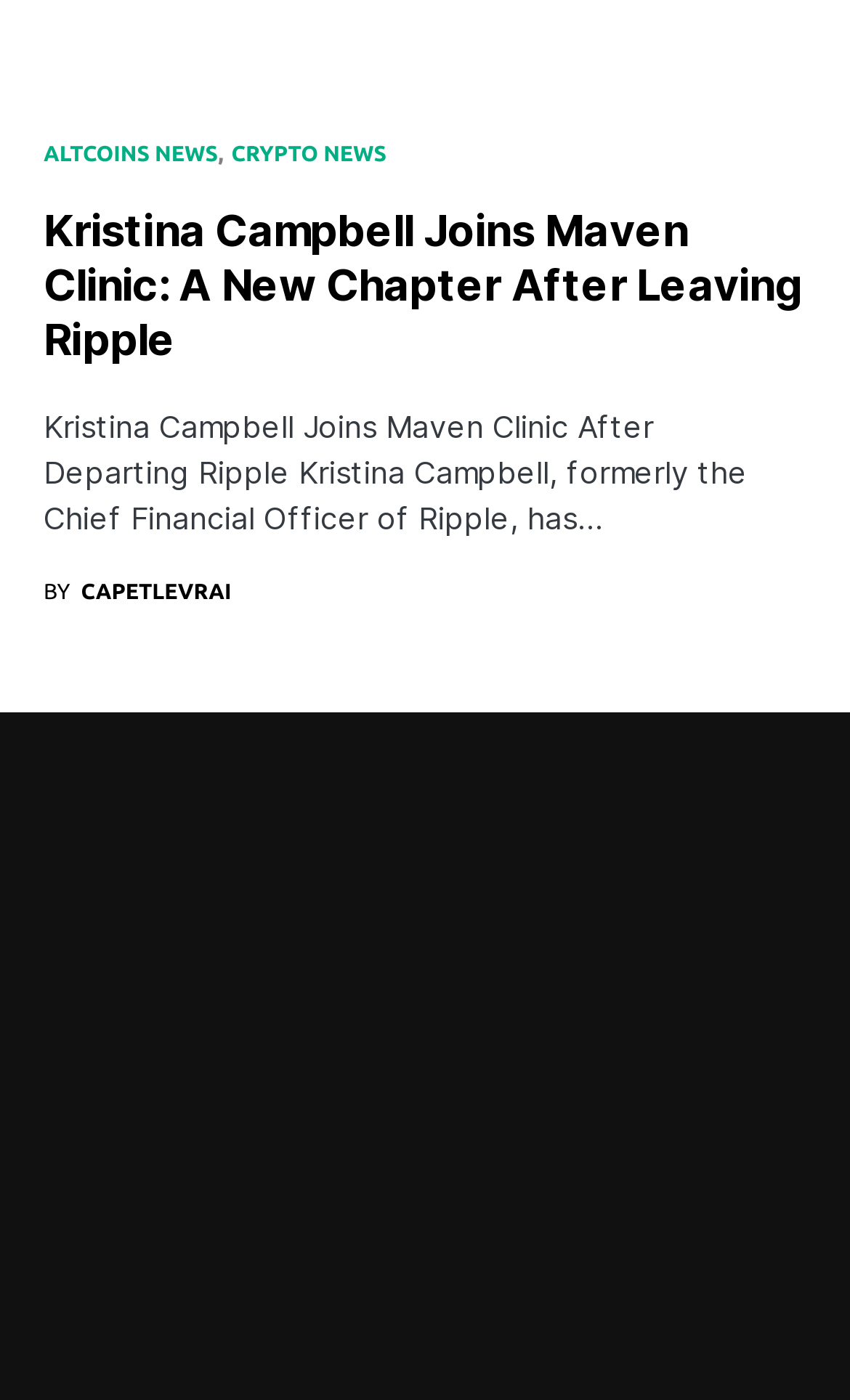What is the name of the person who joined Maven Clinic?
Using the visual information, answer the question in a single word or phrase.

Kristina Campbell